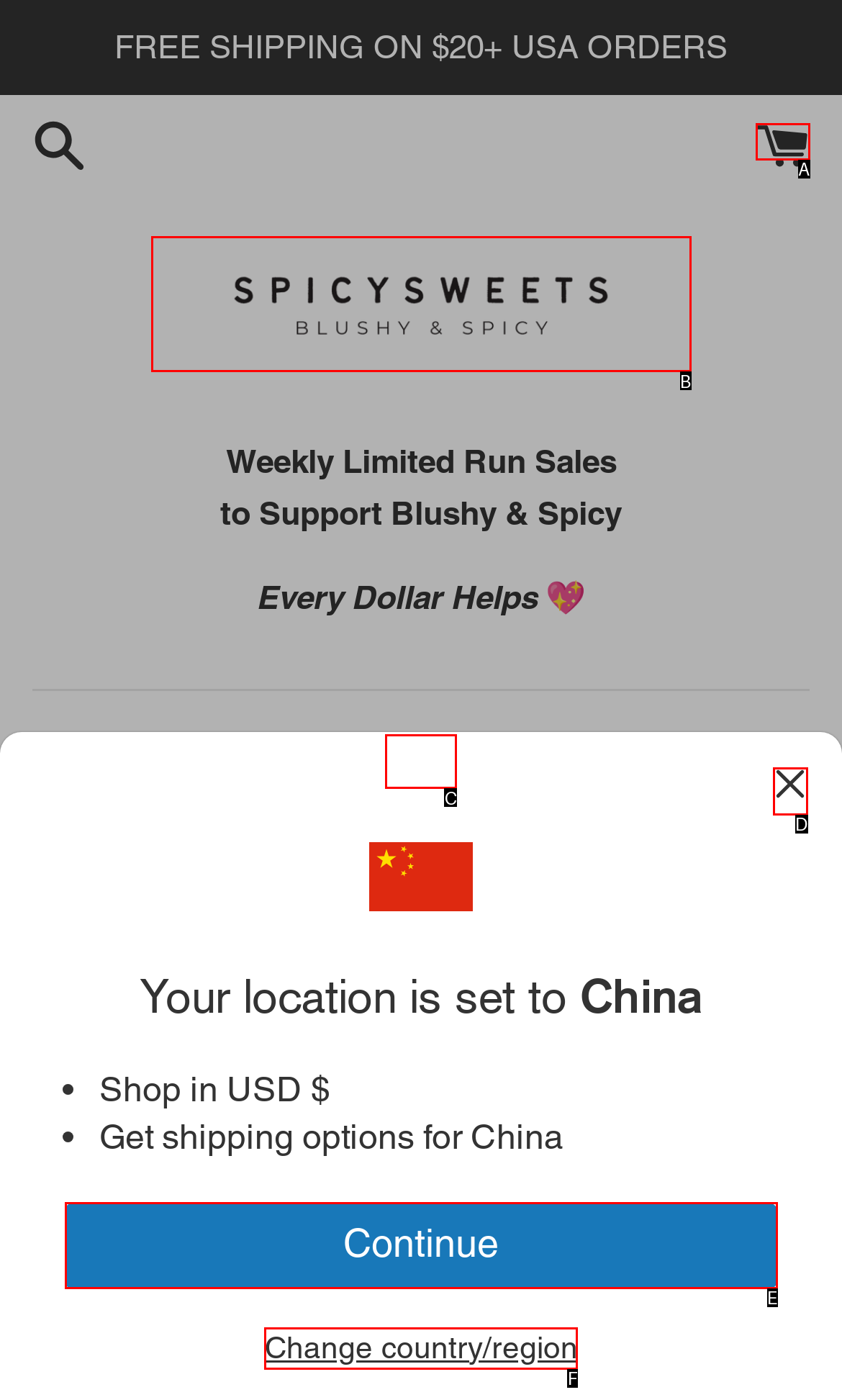Identify the option that corresponds to the given description: Cart (0). Reply with the letter of the chosen option directly.

A